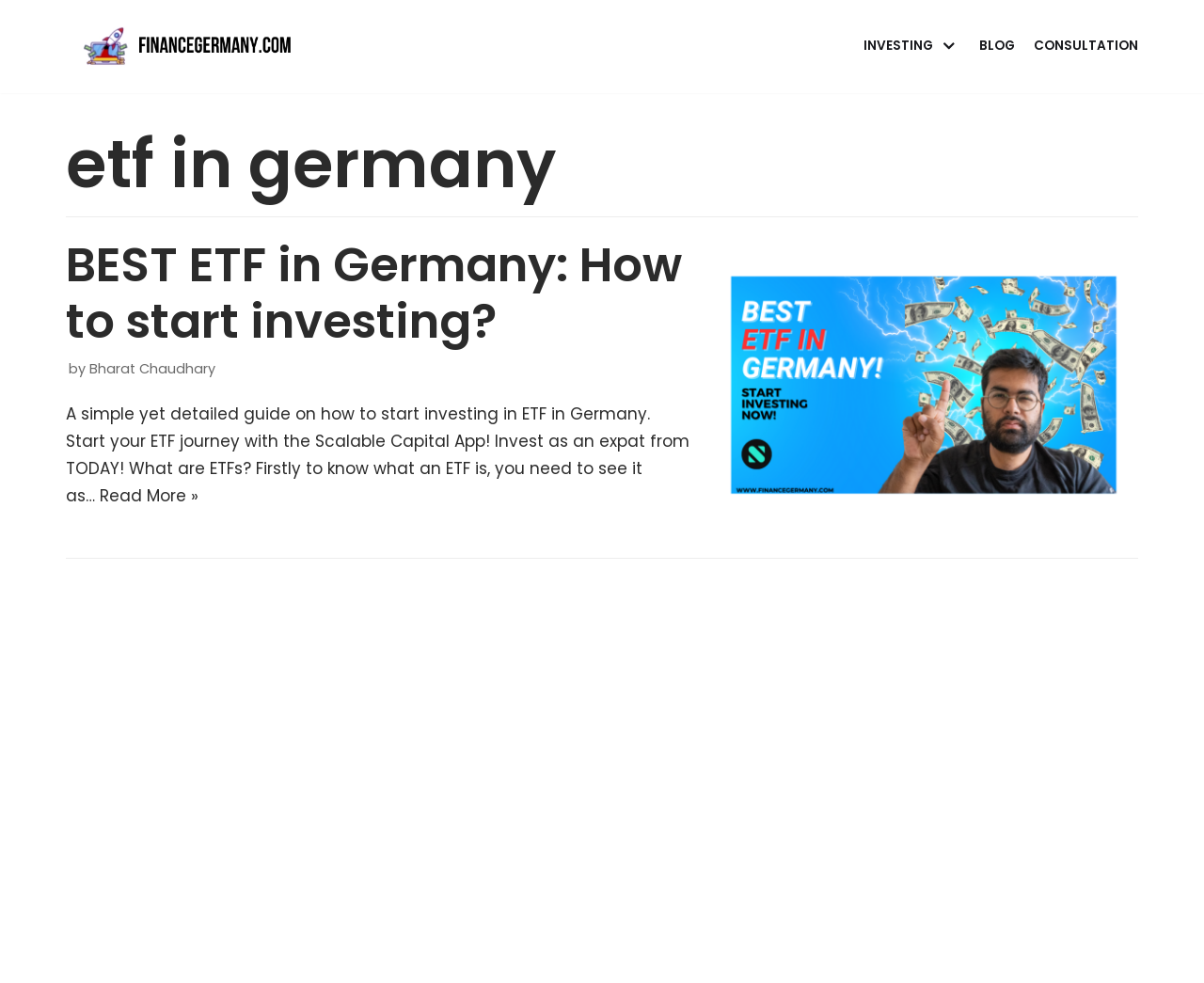Please specify the bounding box coordinates of the area that should be clicked to accomplish the following instruction: "Click on 'Skip to content'". The coordinates should consist of four float numbers between 0 and 1, i.e., [left, top, right, bottom].

[0.0, 0.031, 0.031, 0.05]